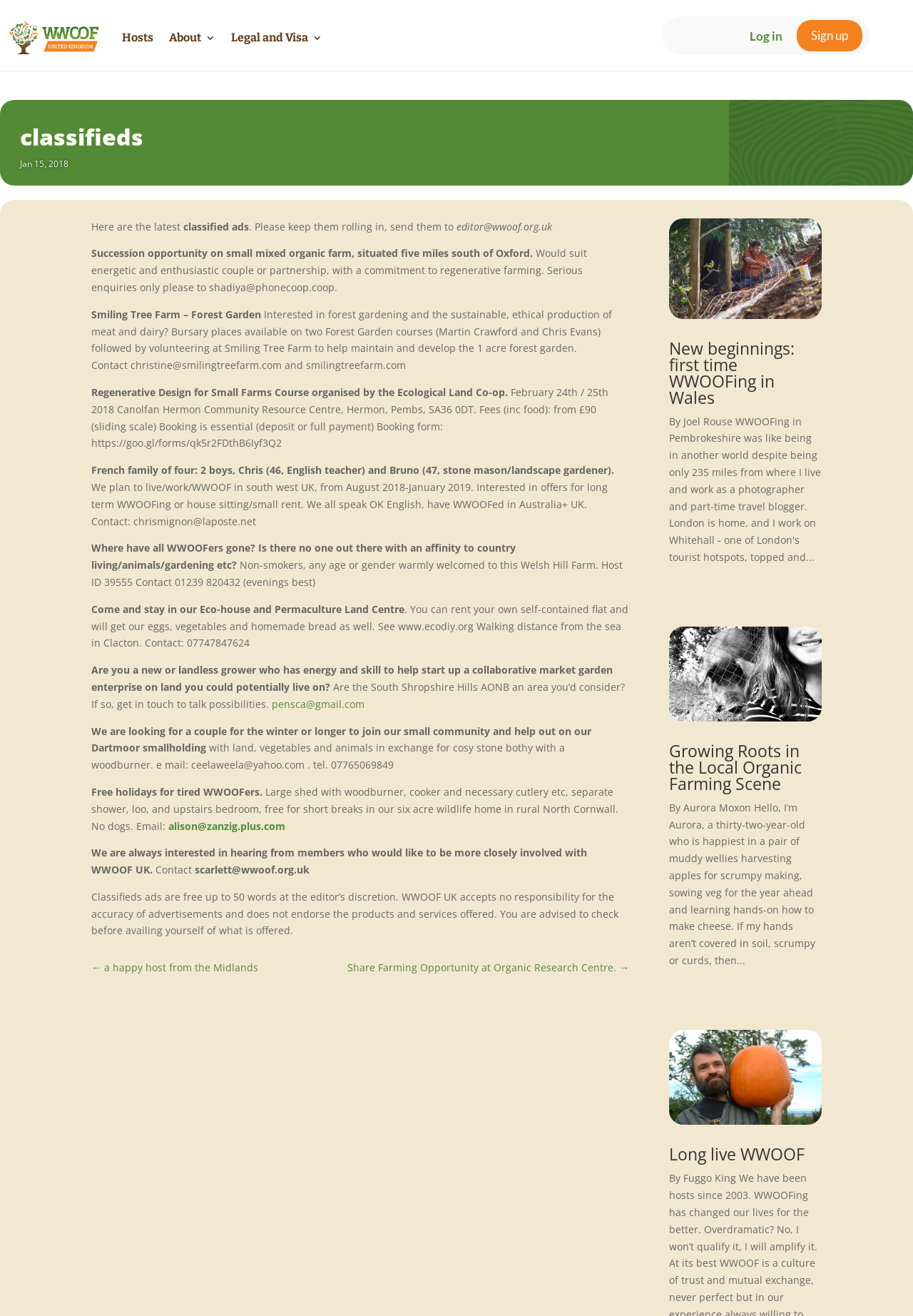Please specify the bounding box coordinates of the clickable region necessary for completing the following instruction: "Click on the 'Share Farming Opportunity at Organic Research Centre' link". The coordinates must consist of four float numbers between 0 and 1, i.e., [left, top, right, bottom].

[0.38, 0.729, 0.689, 0.742]